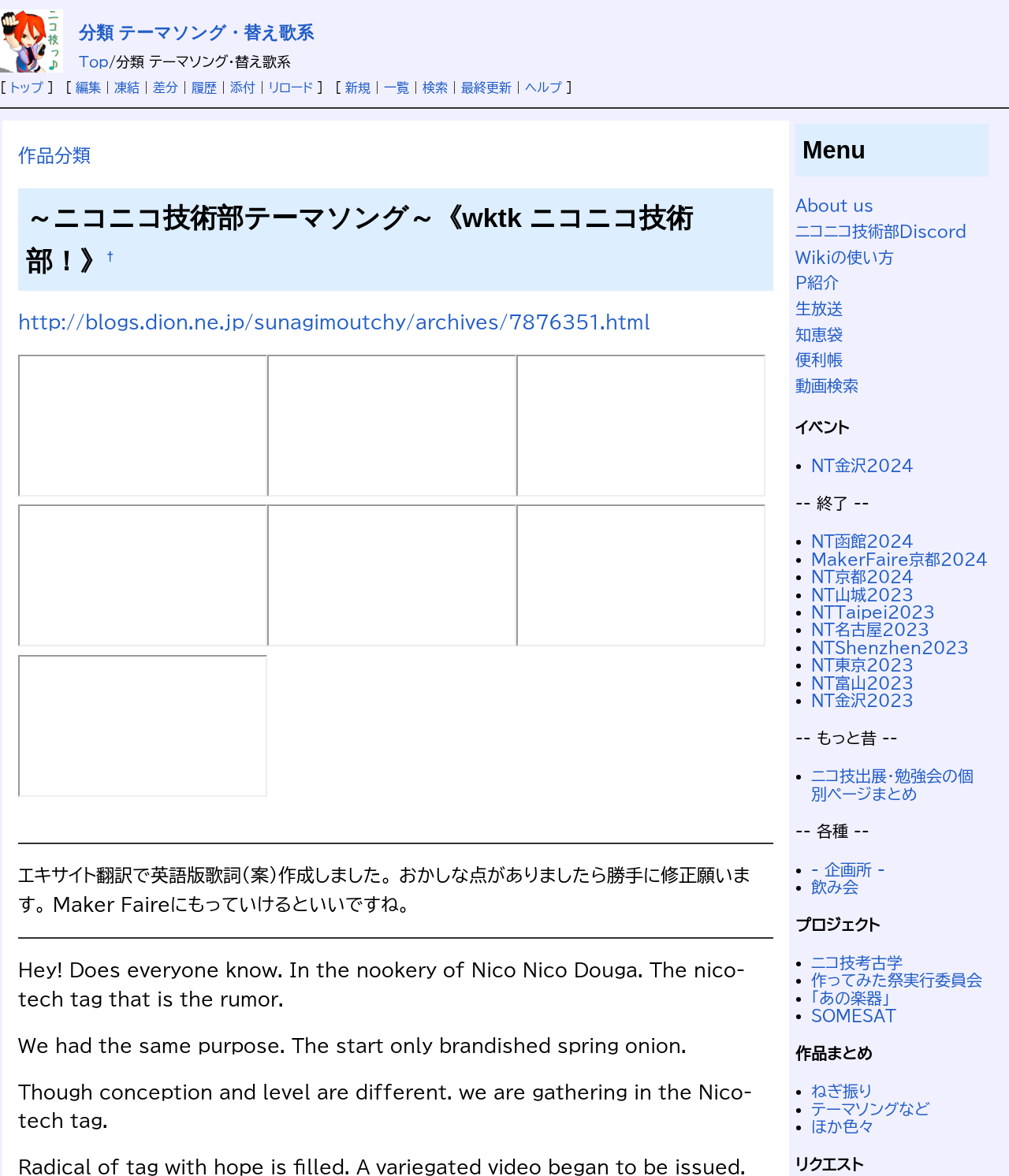Provide an in-depth description of the elements and layout of the webpage.

This webpage is about a theme song and parody system, with a focus on Nico Nico Douga, a Japanese video sharing site. At the top, there is a logo image of PukiWiki, a wiki software, and a heading that reads "分類 テーマソング・替え歌系" (Category: Theme Song and Parody System). Below the heading, there are several links, including "Top", "Edit", and "History", which suggest that this is a wiki page that can be edited and has a version history.

The main content of the page is divided into two sections. The left section has a series of iframes, which are likely embedded videos or content from other websites. Below the iframes, there are several paragraphs of text, including a message about creating an English version of the song lyrics using Excite Translate, and a few sentences about the Nico-tech tag on Nico Nico Douga.

The right section has a menu with several links, including "About us", "ニコニコ技術部Discord" (Nico Nico Technical Department Discord), and "Wikiの使い方" (How to use the Wiki). Below the menu, there is a list of events, including NT金沢2024, NT函館2024, and MakerFaire京都2024, which appear to be upcoming events related to Nico Nico Douga.

Overall, this webpage seems to be a wiki page dedicated to a theme song and parody system related to Nico Nico Douga, with a focus on community-created content and events.